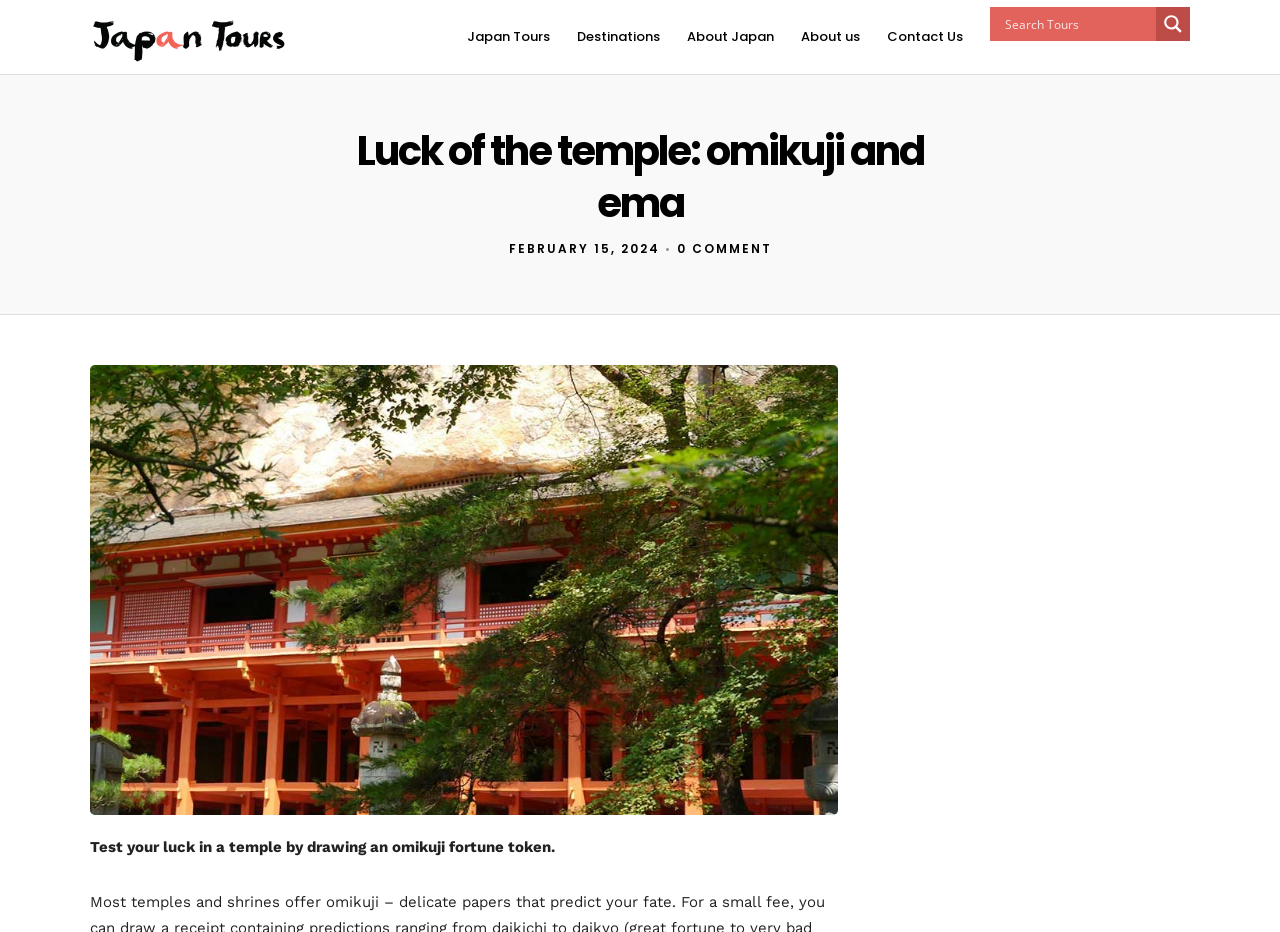Based on the image, please elaborate on the answer to the following question:
What is the purpose of omikuji?

Based on the webpage, omikuji is a delicate paper that predicts one's fate, and it can be obtained at temples and shrines for a small fee.